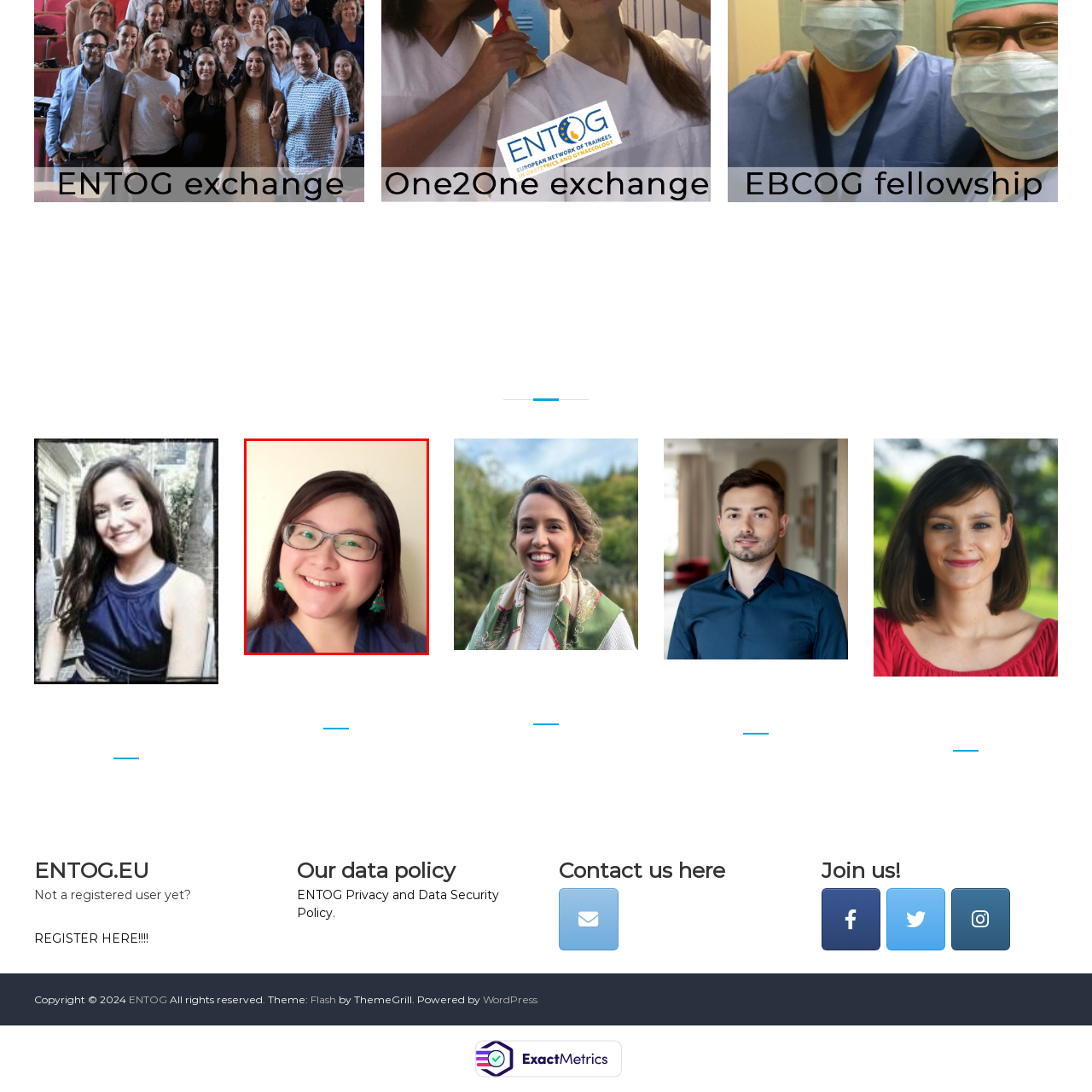Create a thorough and descriptive caption for the photo marked by the red boundary.

The image features a smiling individual wearing glasses and distinctive Christmas tree earrings, enhancing her cheerful appearance. She has long, dark hair and is dressed in a navy blue top, indicative of a professional setting, possibly related to healthcare. This image represents Mei Yee Ng, who serves as the Secretary General from Ireland, showcasing her approachable and friendly demeanor in a professional context.